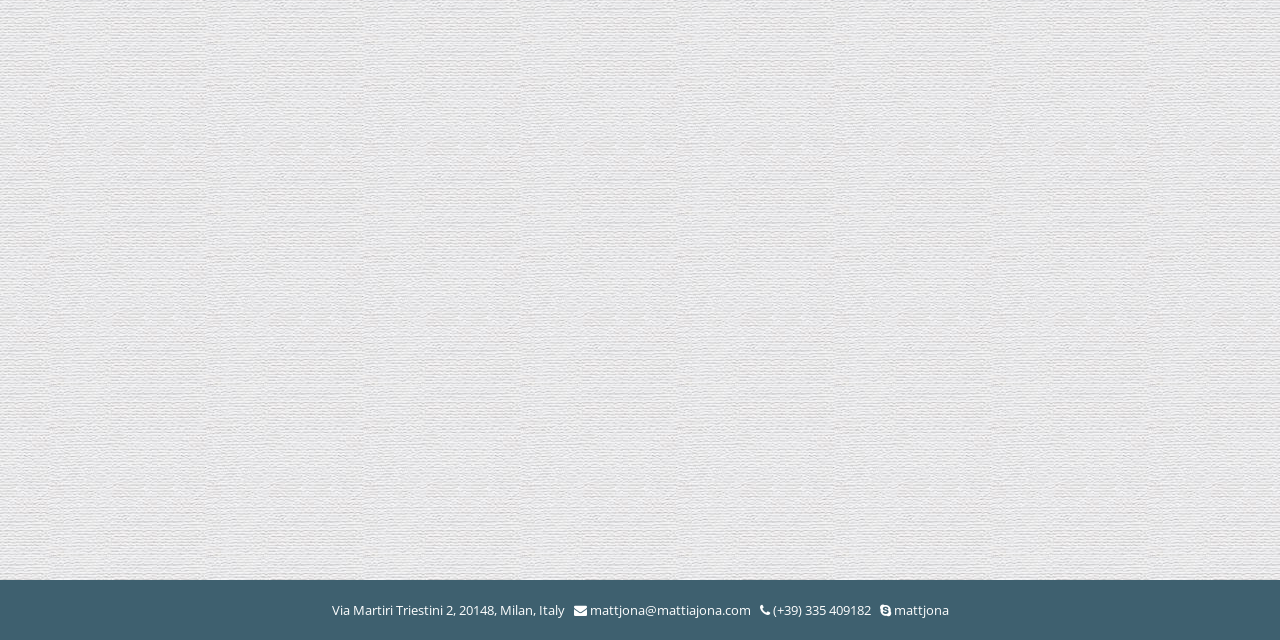Please determine the bounding box coordinates, formatted as (top-left x, top-left y, bottom-right x, bottom-right y), with all values as floating point numbers between 0 and 1. Identify the bounding box of the region described as: mattjona@mattiajona.com

[0.461, 0.939, 0.586, 0.967]